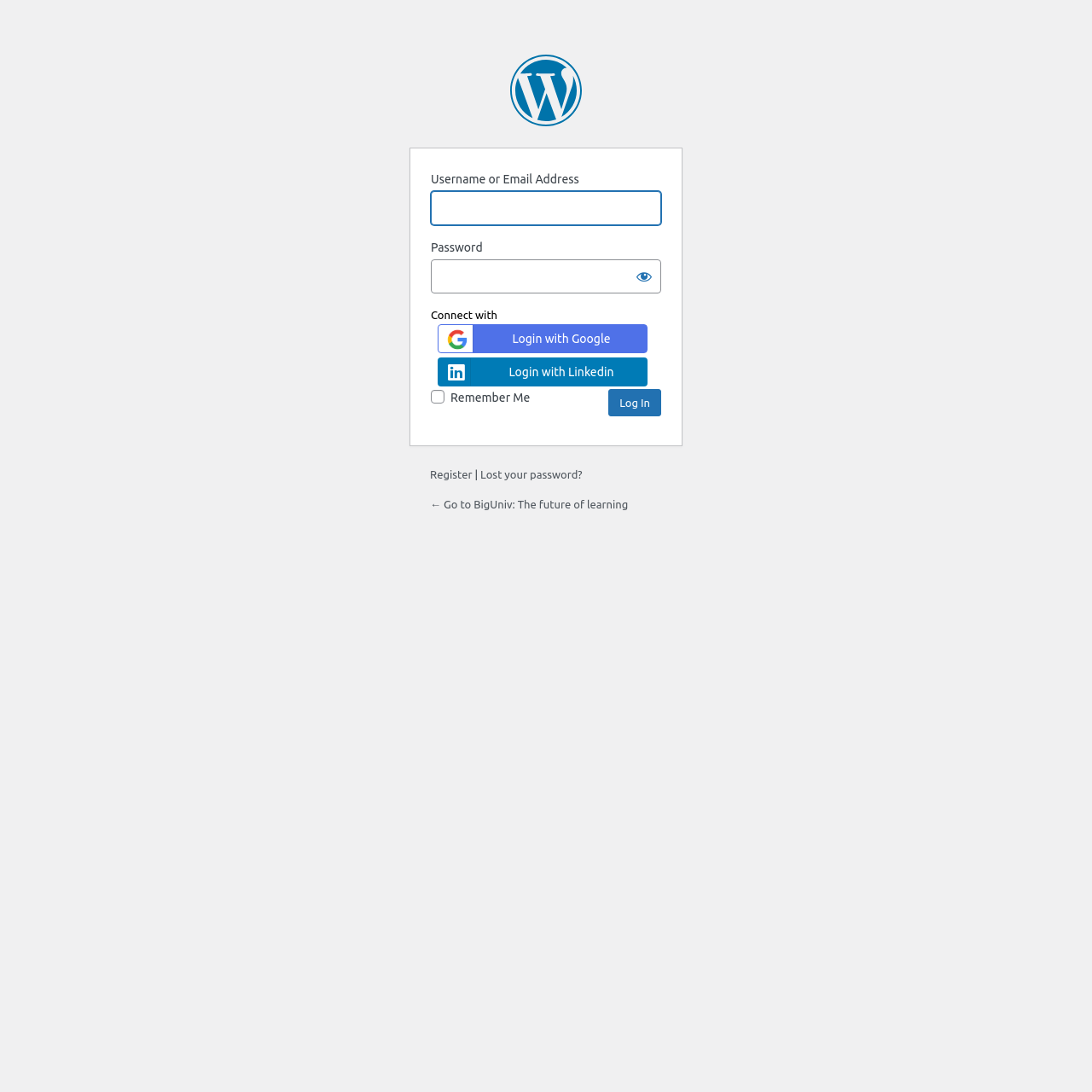Consider the image and give a detailed and elaborate answer to the question: 
What is the purpose of this webpage?

Based on the webpage structure and elements, it appears that the primary function of this webpage is to allow users to log in to BigUniv, a learning platform. The presence of username and password fields, as well as login buttons, suggests that users can enter their credentials to access the platform.